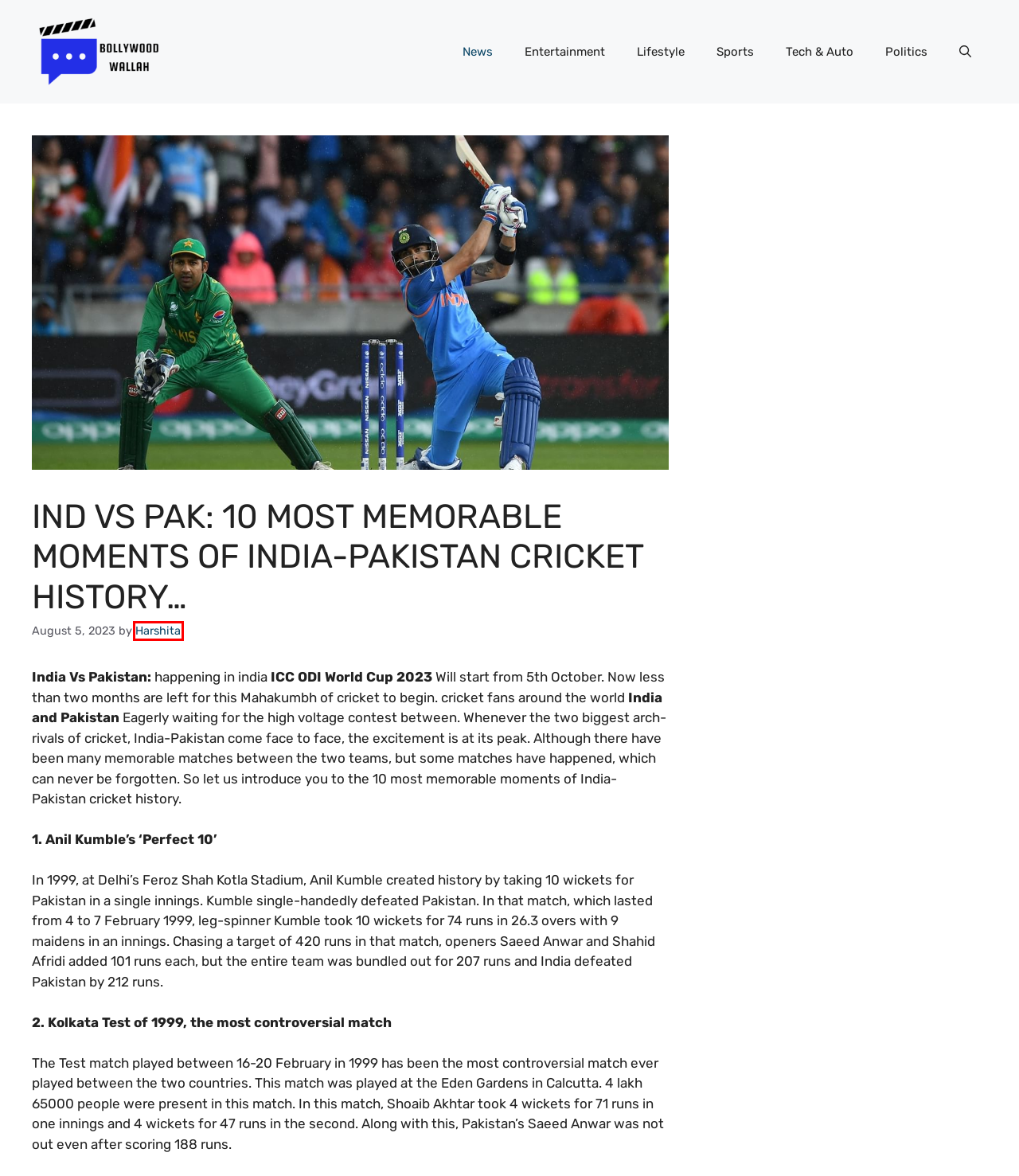You have a screenshot of a webpage, and a red bounding box highlights an element. Select the webpage description that best fits the new page after clicking the element within the bounding box. Options are:
A. Entertainment – Bollywood Wallah
B. Harshita – Bollywood Wallah
C. Politics – Bollywood Wallah
D. India vs Pakistan – Bollywood Wallah
E. News – Bollywood Wallah
F. Lifestyle – Bollywood Wallah
G. Bollywood Wallah – Check the latest Bollywood update here
H. Sports – Bollywood Wallah

B